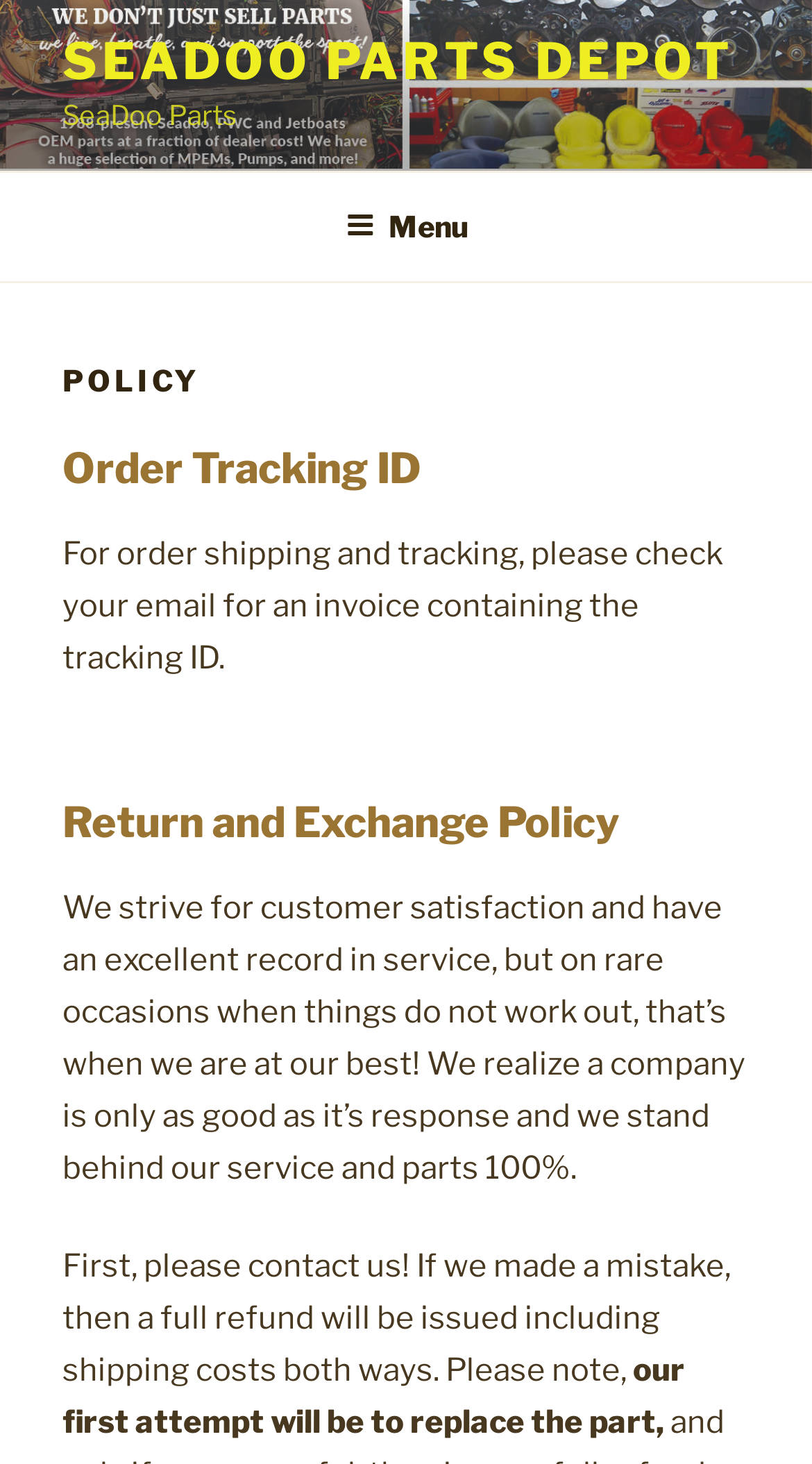For the following element description, predict the bounding box coordinates in the format (top-left x, top-left y, bottom-right x, bottom-right y). All values should be floating point numbers between 0 and 1. Description: Menu

[0.388, 0.119, 0.612, 0.189]